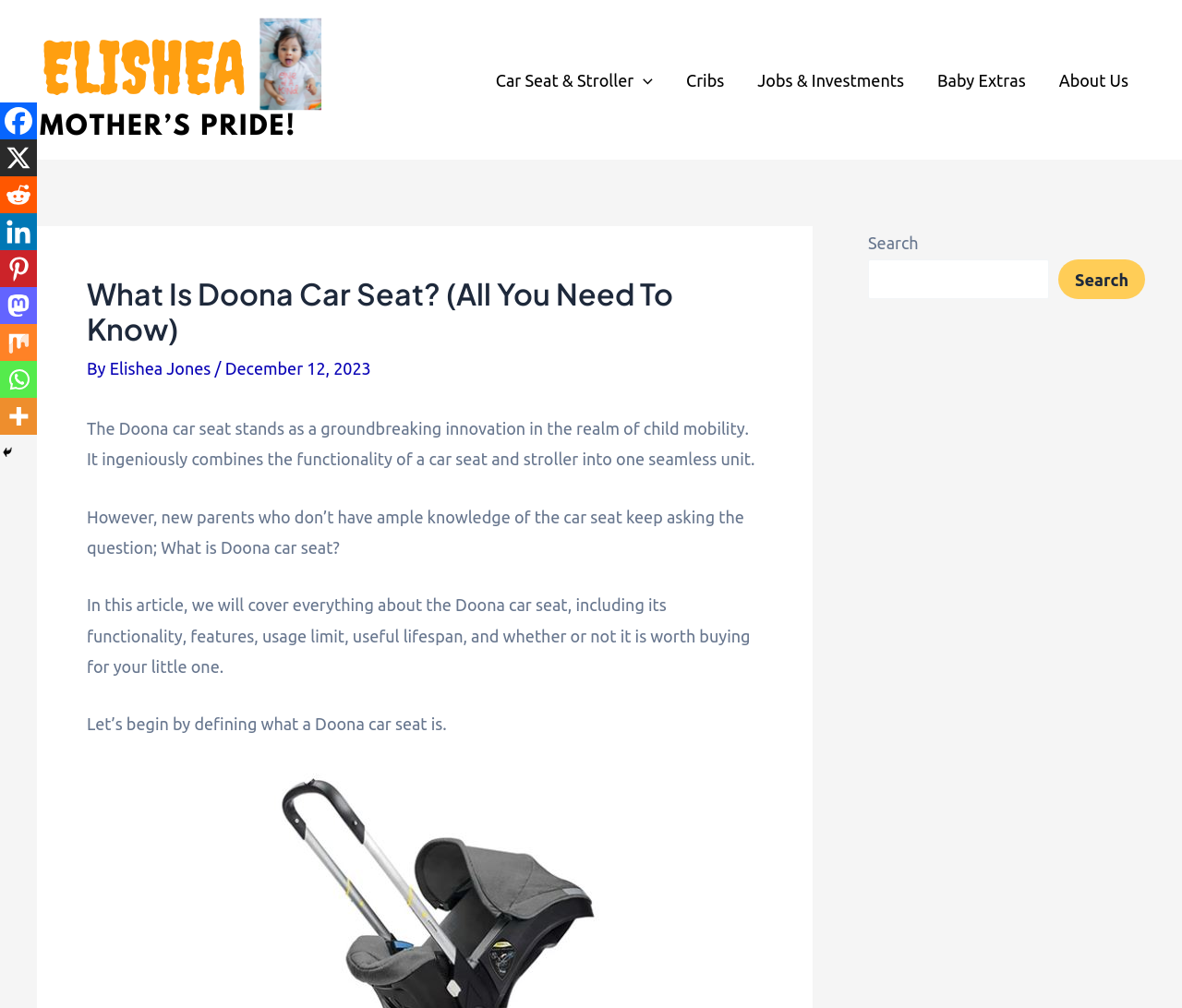Determine the bounding box coordinates of the region to click in order to accomplish the following instruction: "Visit the 'Cribs' page". Provide the coordinates as four float numbers between 0 and 1, specifically [left, top, right, bottom].

[0.566, 0.029, 0.627, 0.13]